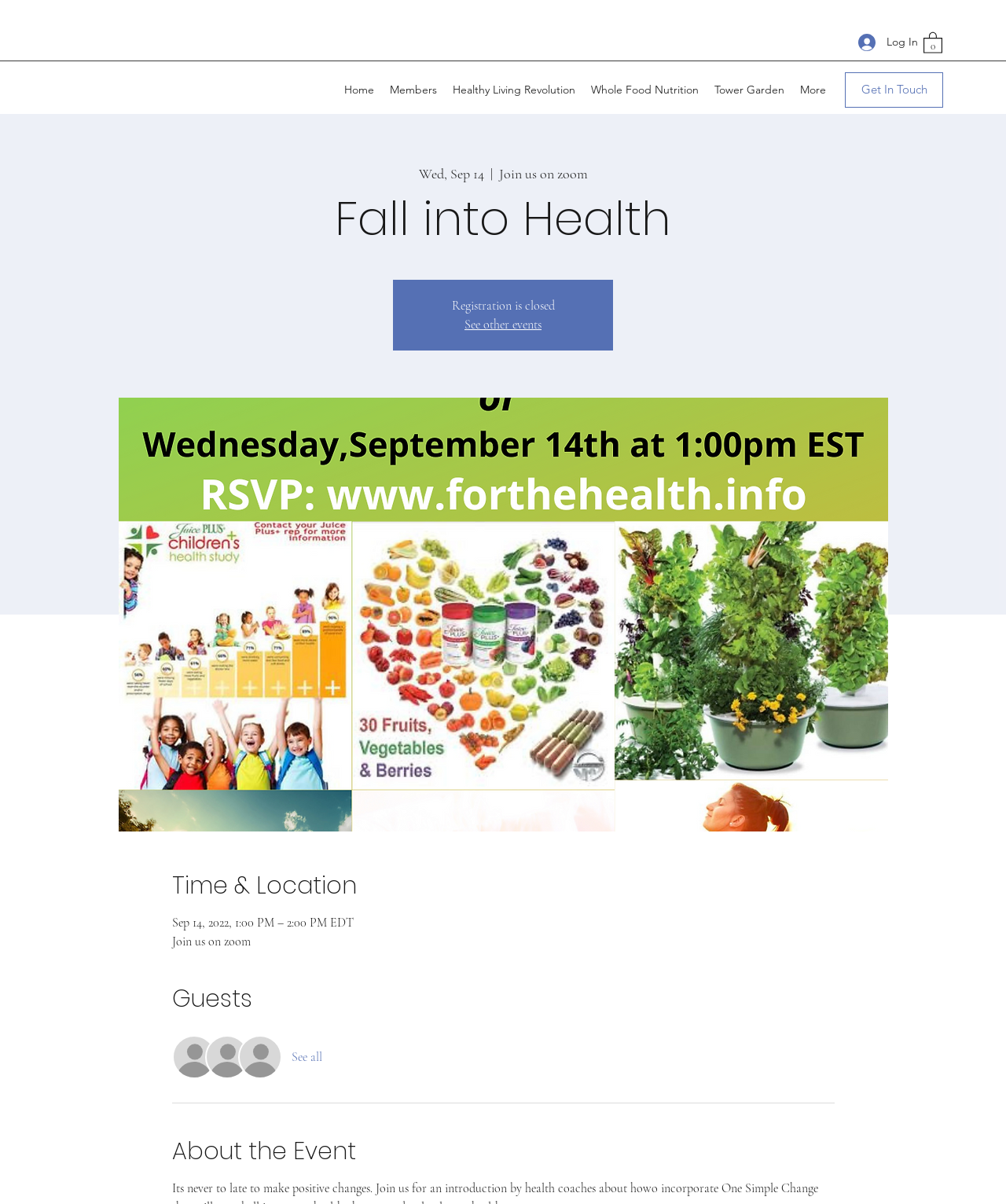What is the status of the event registration?
Kindly give a detailed and elaborate answer to the question.

I found the status of the event registration in the main content area, which is 'Registration is closed'.